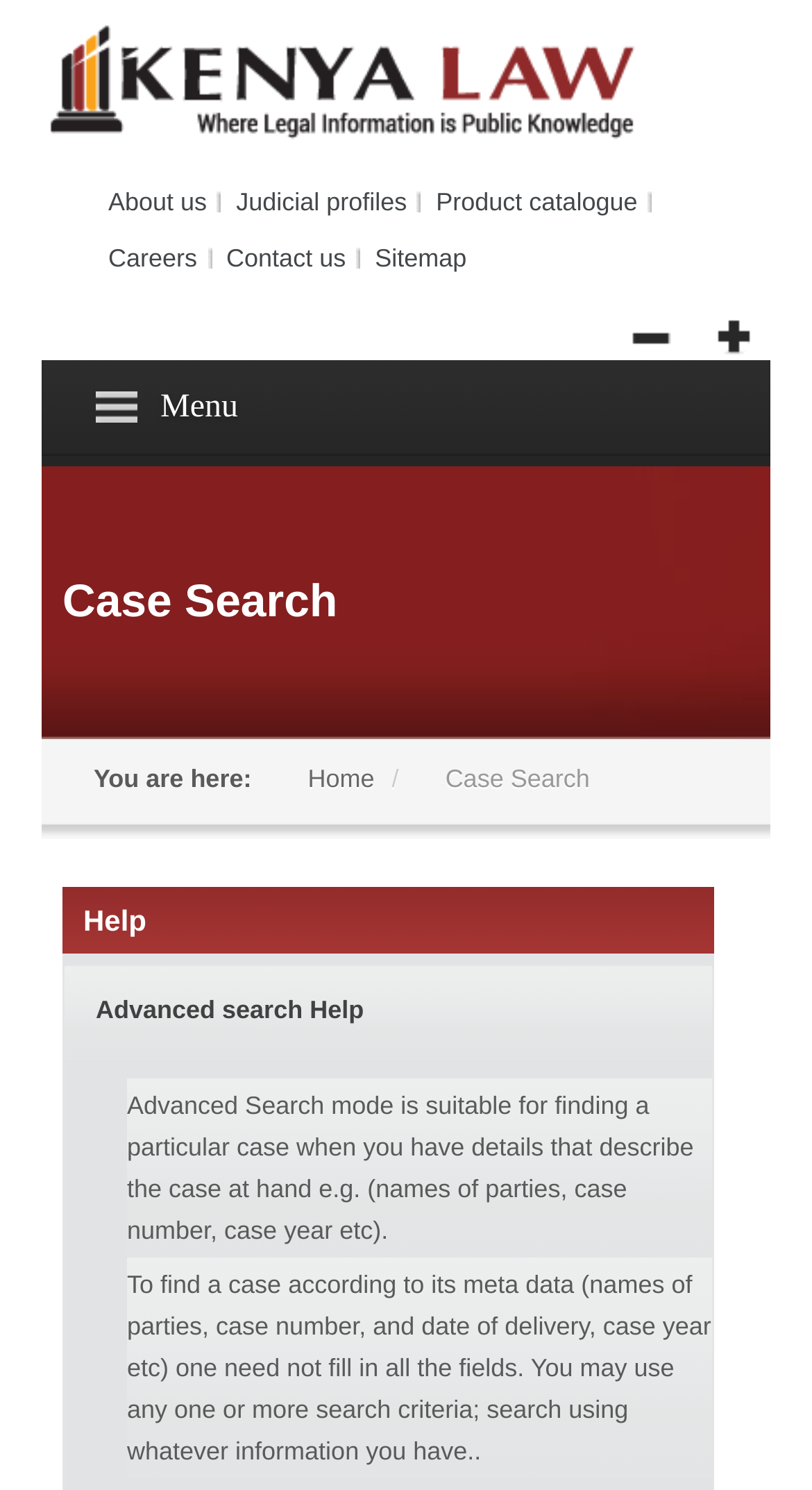Please specify the bounding box coordinates of the clickable section necessary to execute the following command: "Read the blog".

[0.051, 0.819, 0.949, 0.869]